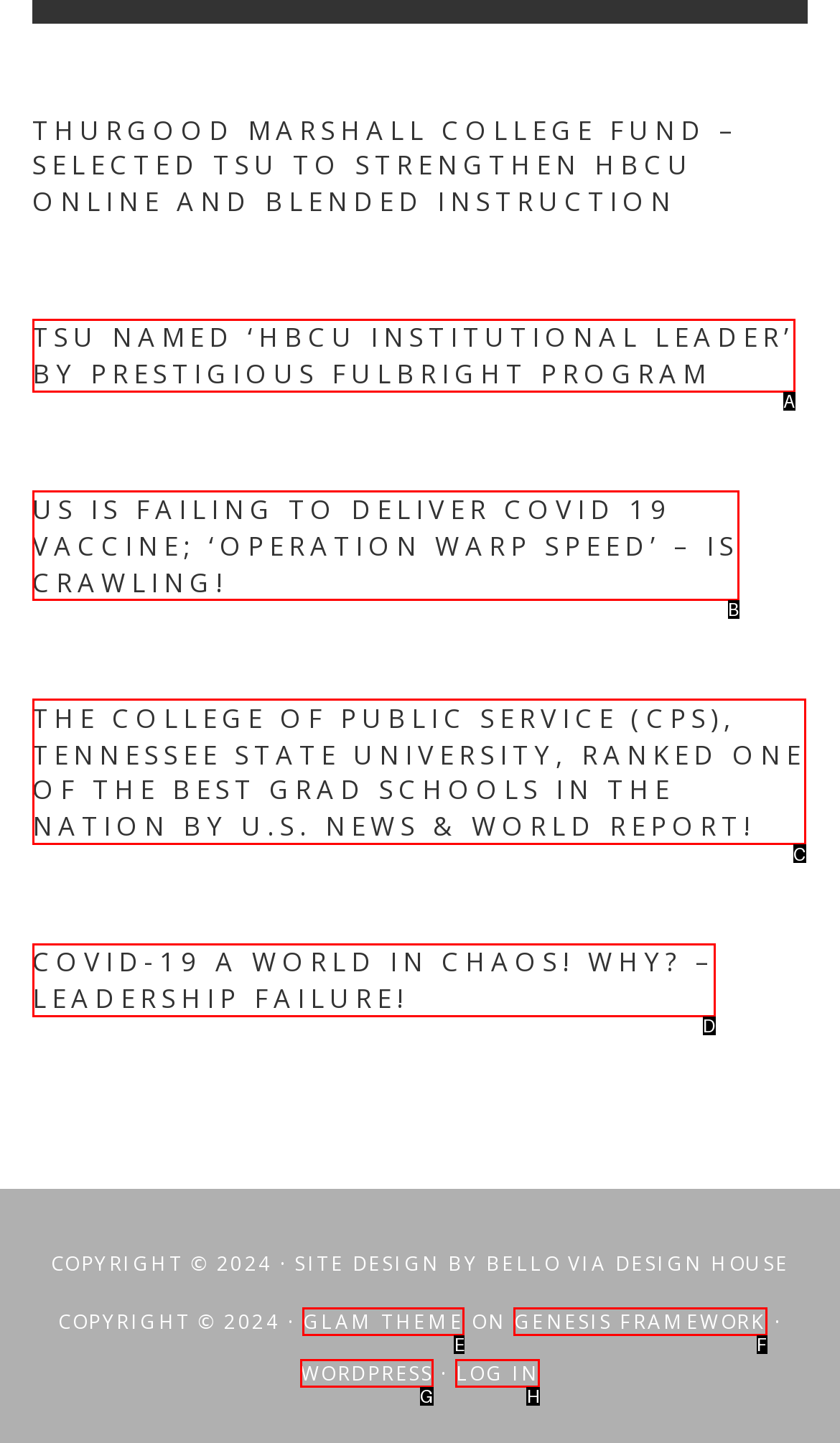From the given choices, determine which HTML element matches the description: Glam Theme. Reply with the appropriate letter.

E